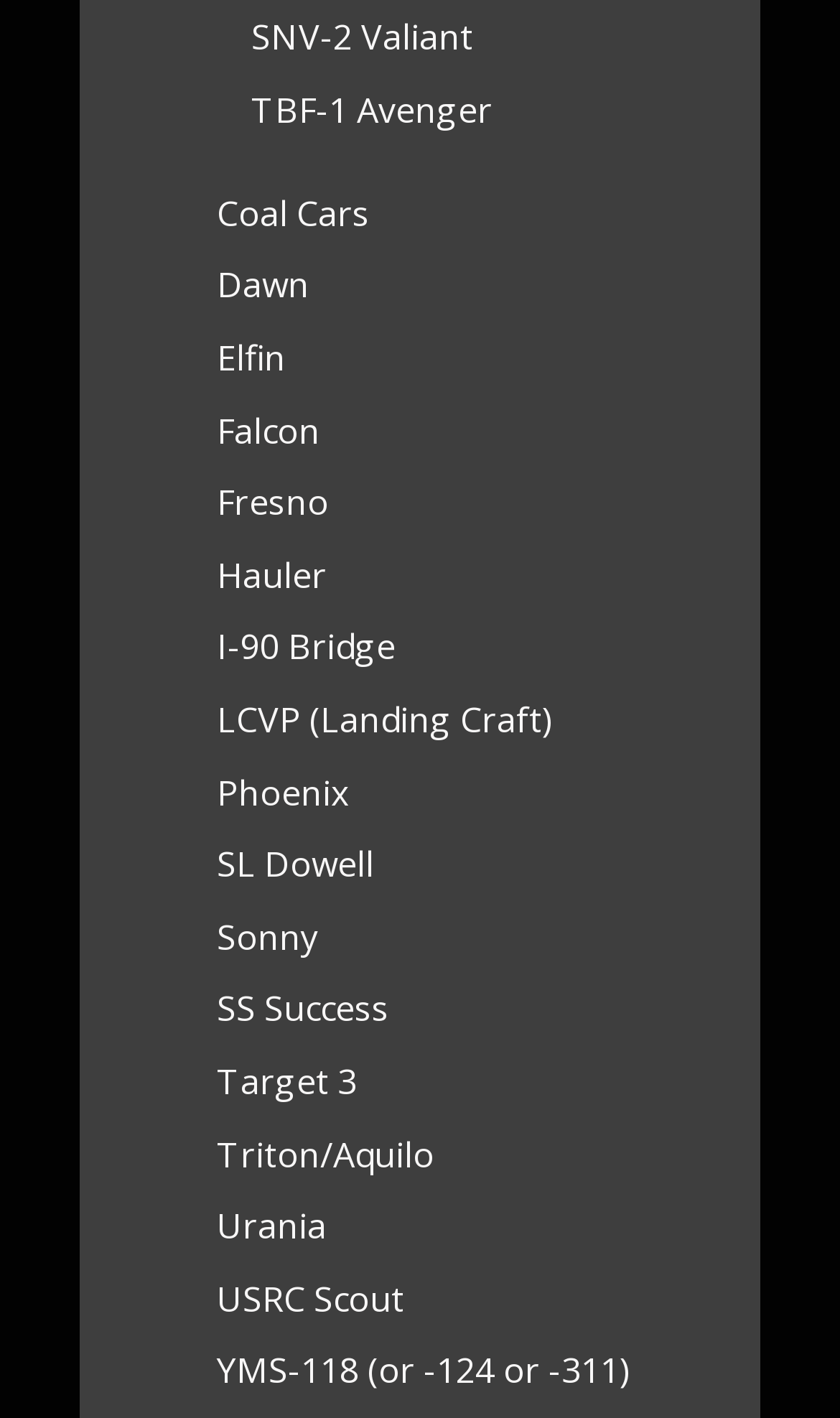Please identify the bounding box coordinates of the element on the webpage that should be clicked to follow this instruction: "Browse 'Topical Articles'". The bounding box coordinates should be given as four float numbers between 0 and 1, formatted as [left, top, right, bottom].

None